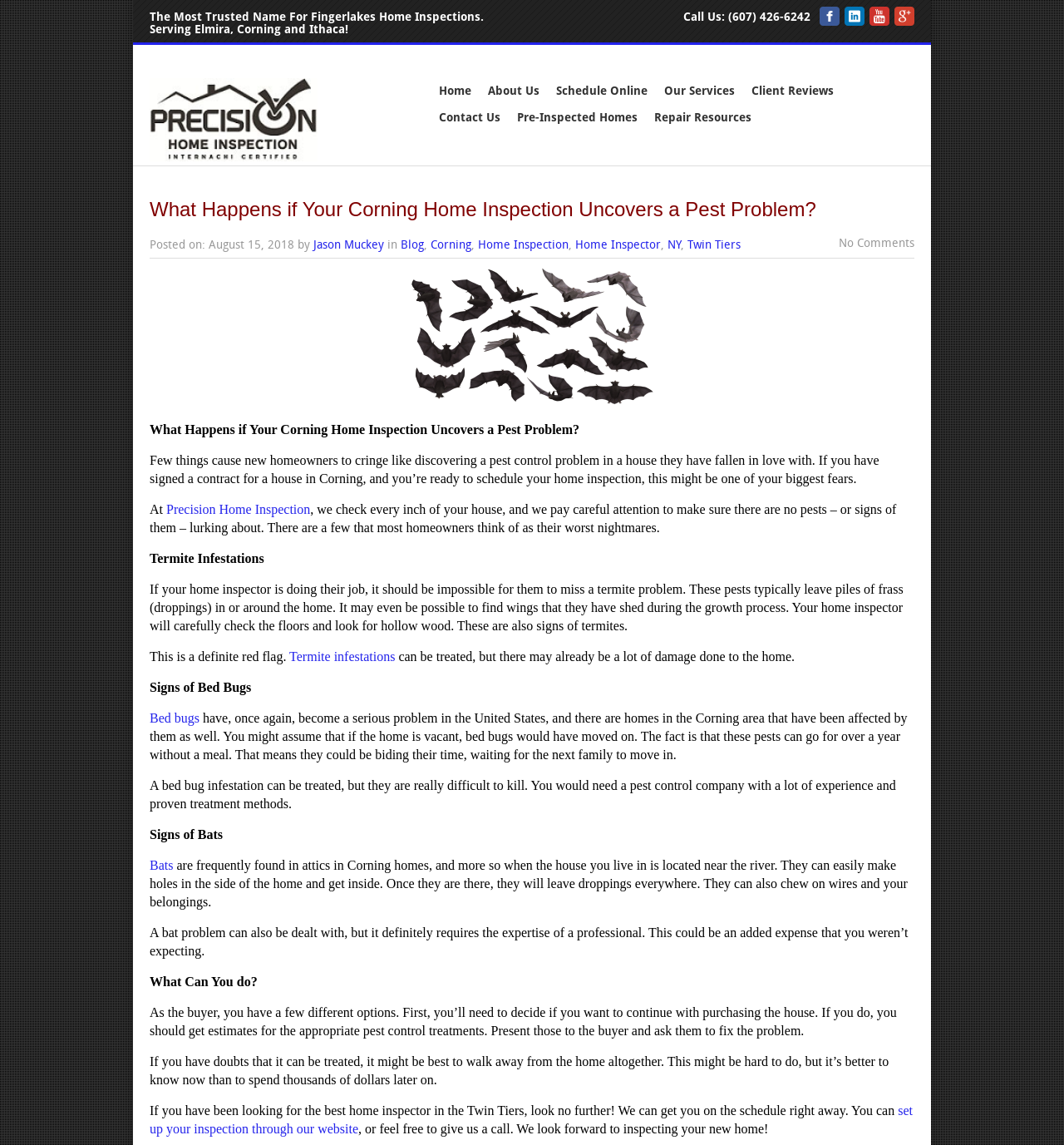Determine the coordinates of the bounding box for the clickable area needed to execute this instruction: "Click Highlander Partners".

None